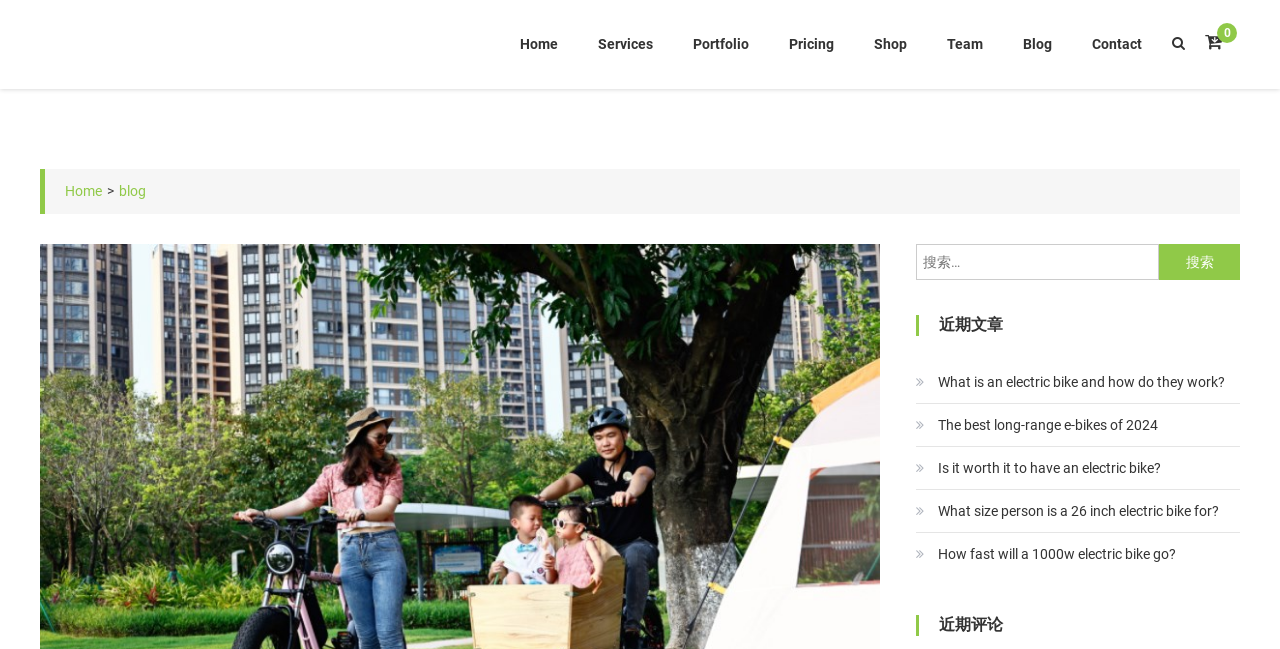Generate the title text from the webpage.

A Guide To Buying An Electric Bicycle Online